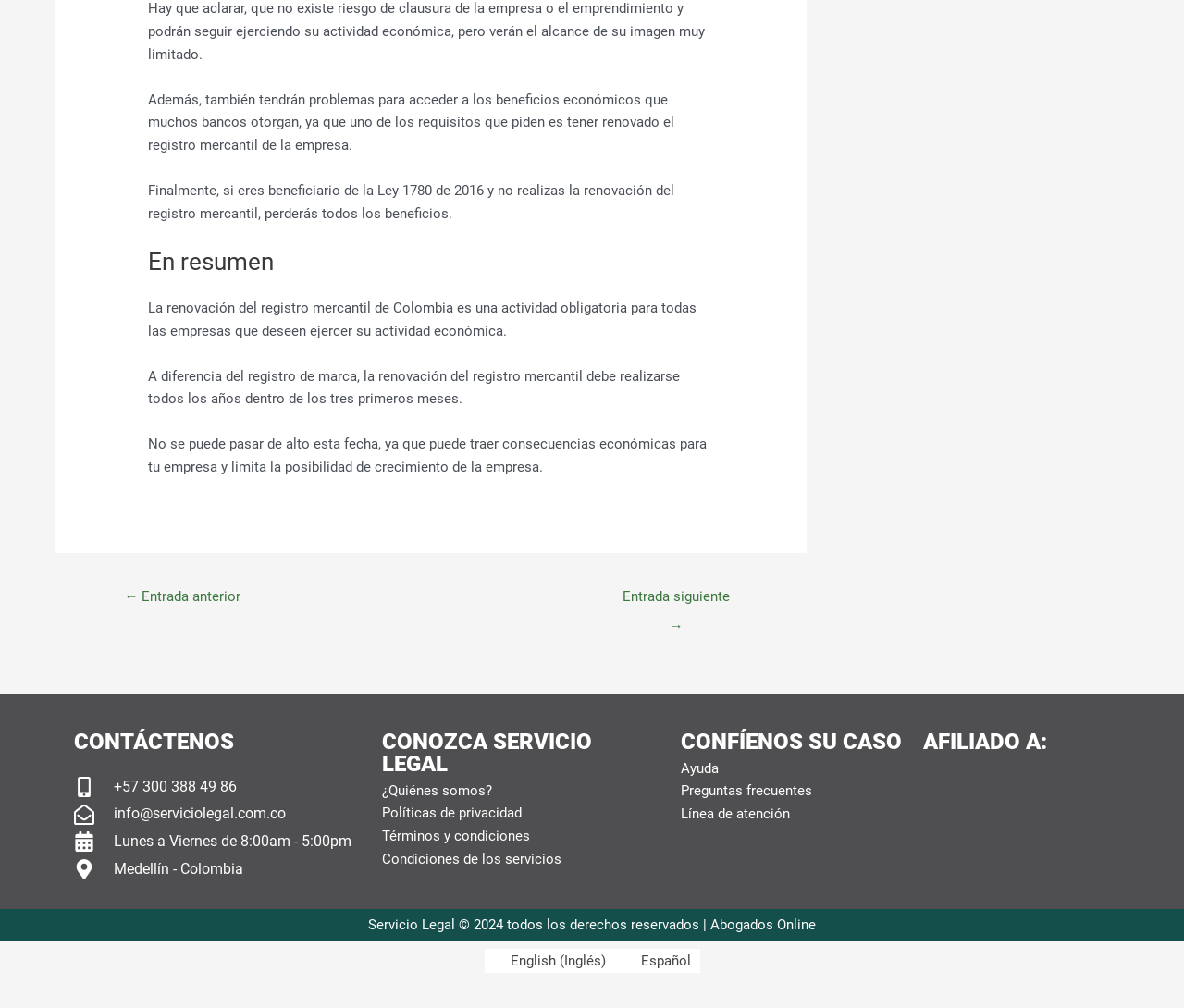Answer this question in one word or a short phrase: How often should the commercial registry be renewed?

Every year